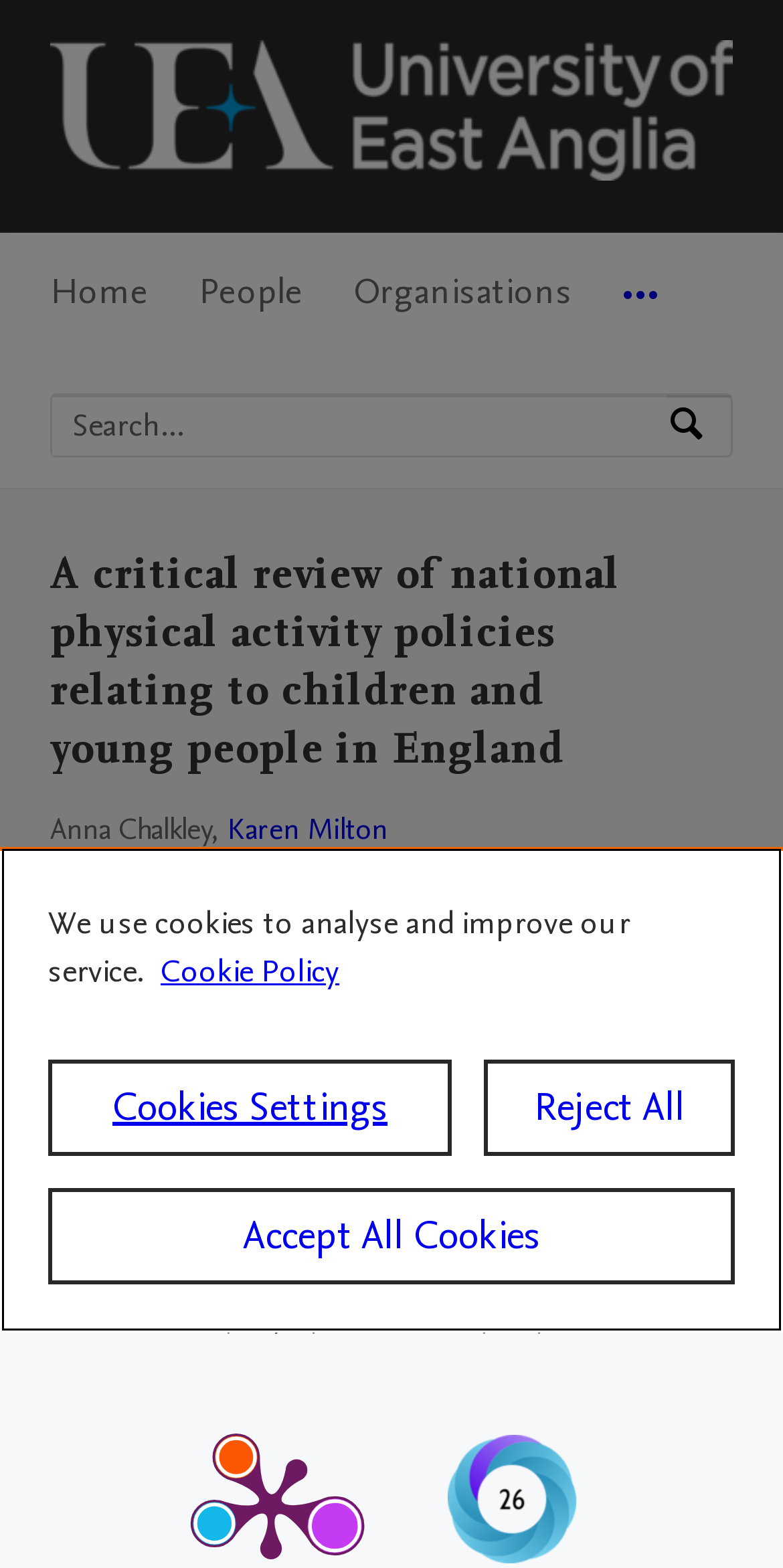Find the bounding box coordinates for the HTML element described as: "parent_node: About aria-label="Toggle navigation"". The coordinates should consist of four float values between 0 and 1, i.e., [left, top, right, bottom].

None